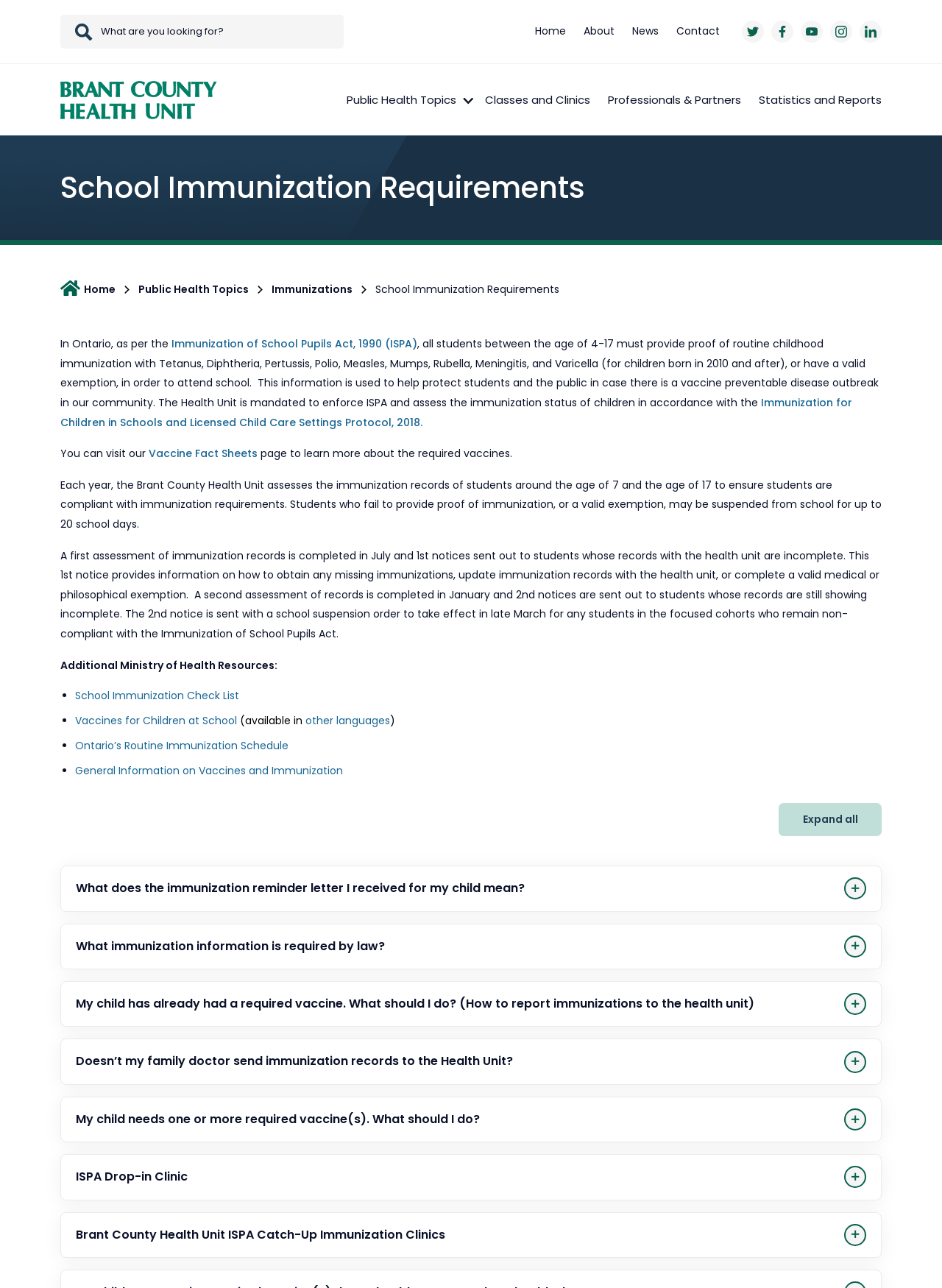Given the description "other languages", determine the bounding box of the corresponding UI element.

[0.324, 0.554, 0.414, 0.565]